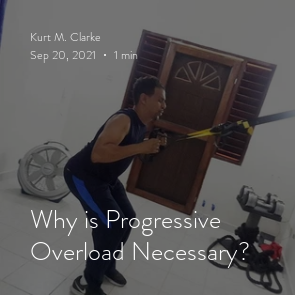Please analyze the image and provide a thorough answer to the question:
What type of door is in the background?

The background of the image features a simple, well-lit room with a wooden door, which adds to the overall workout atmosphere. The door is made of wood, which is a common material used in interior design.